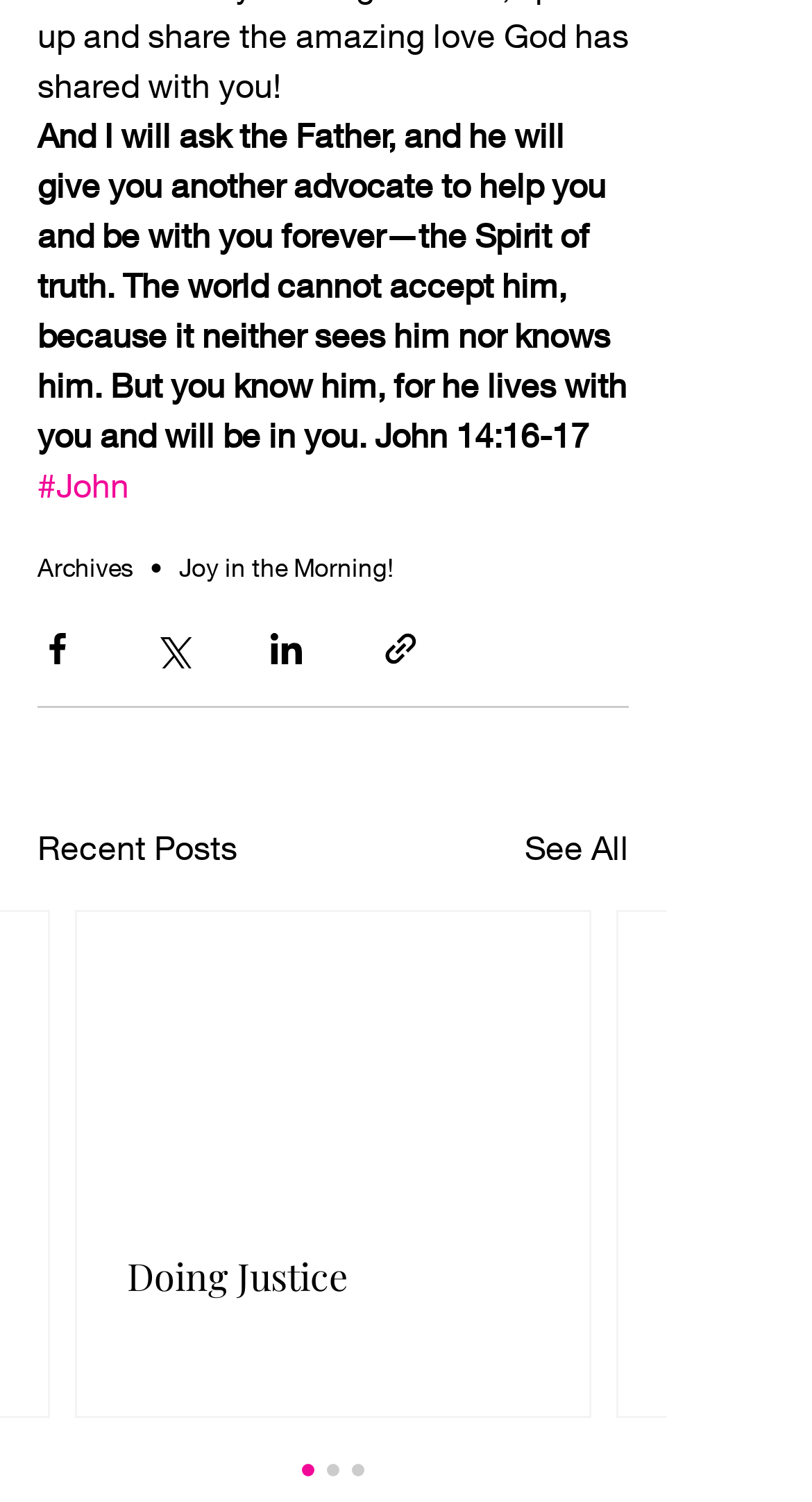Determine the bounding box for the UI element as described: "#John". The coordinates should be represented as four float numbers between 0 and 1, formatted as [left, top, right, bottom].

[0.046, 0.31, 0.159, 0.336]